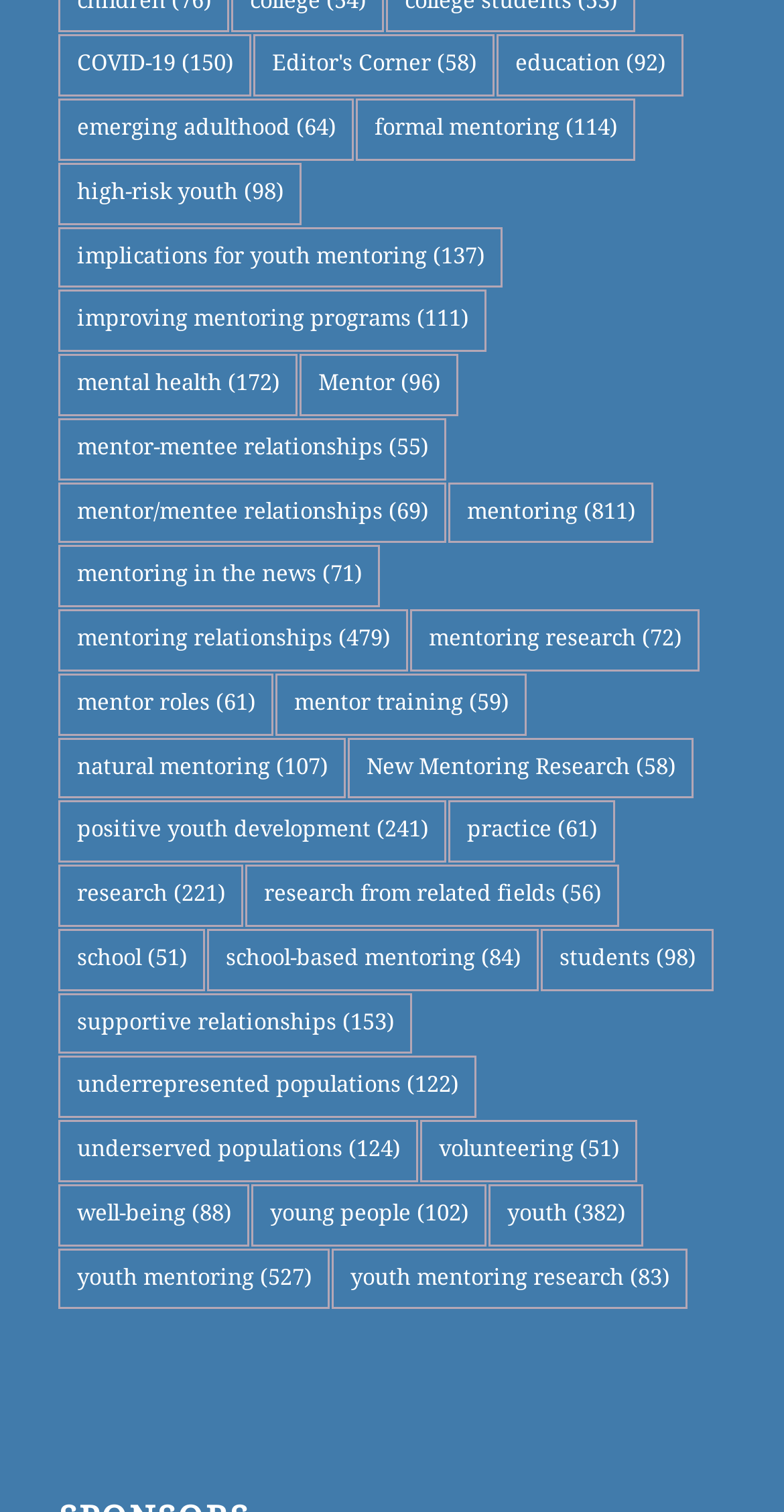Please find the bounding box coordinates of the element that needs to be clicked to perform the following instruction: "Discover formal mentoring". The bounding box coordinates should be four float numbers between 0 and 1, represented as [left, top, right, bottom].

[0.454, 0.065, 0.811, 0.106]